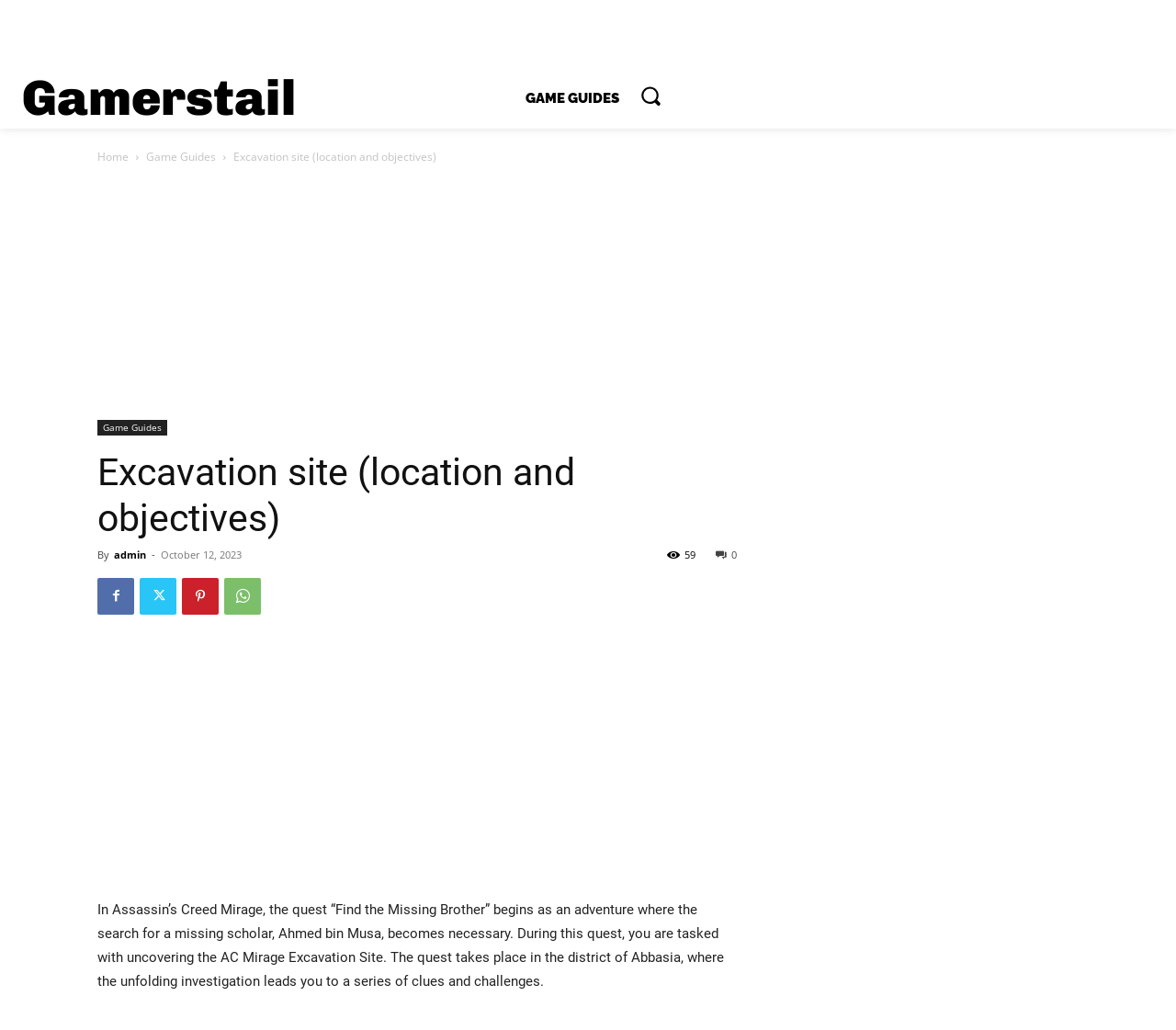Pinpoint the bounding box coordinates of the element you need to click to execute the following instruction: "visit admin's profile". The bounding box should be represented by four float numbers between 0 and 1, in the format [left, top, right, bottom].

[0.097, 0.531, 0.124, 0.545]